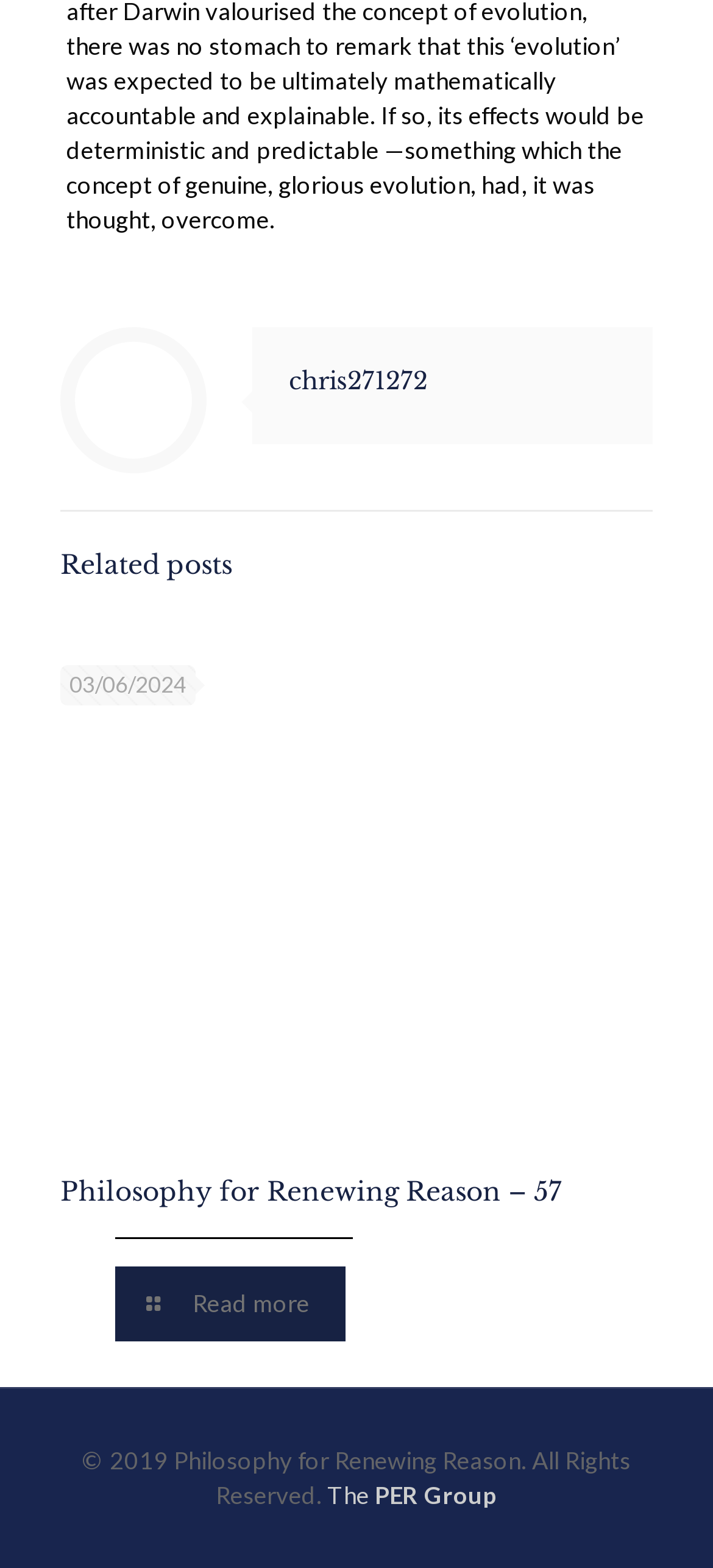From the given element description: "Read more", find the bounding box for the UI element. Provide the coordinates as four float numbers between 0 and 1, in the order [left, top, right, bottom].

[0.162, 0.808, 0.485, 0.855]